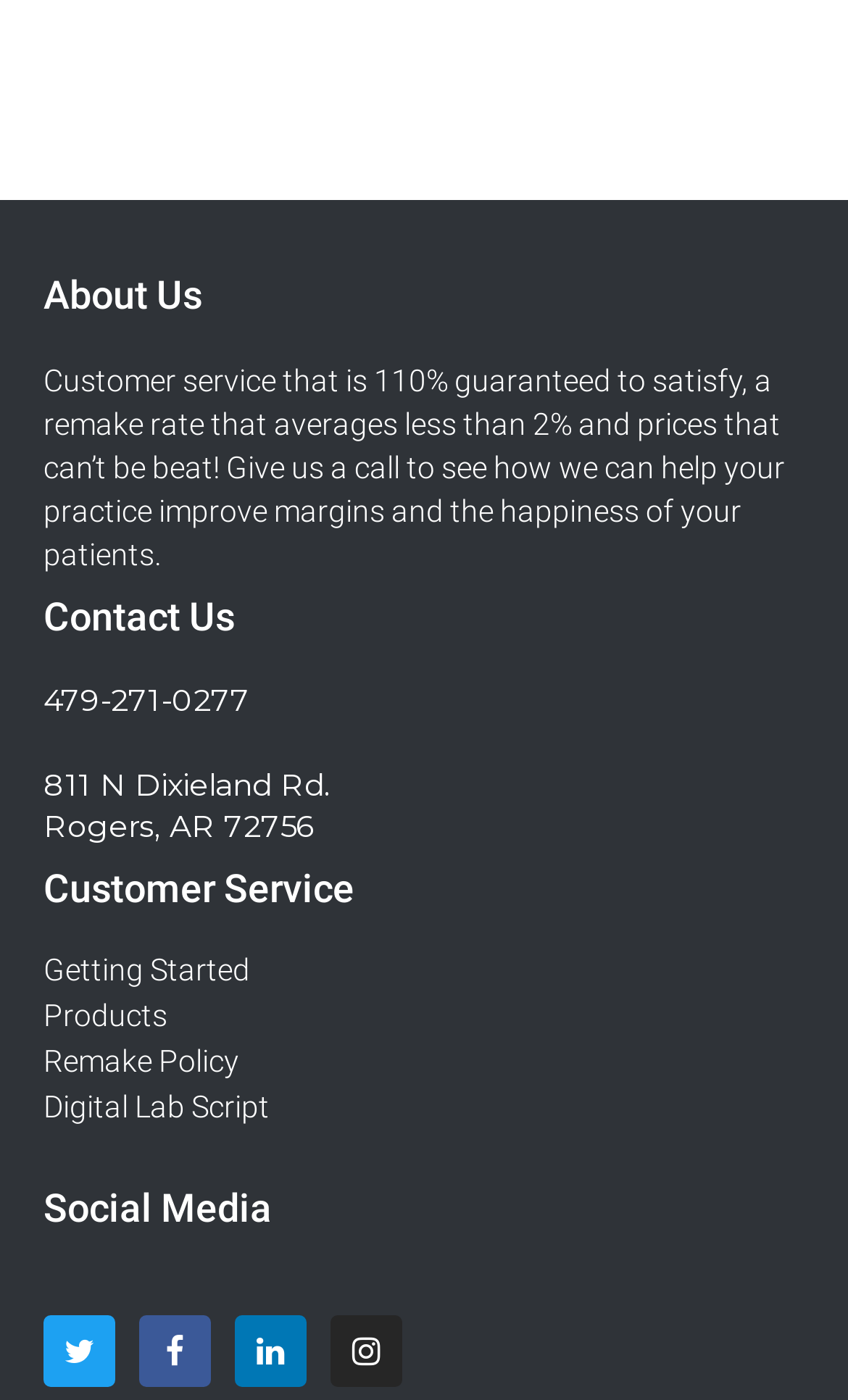Bounding box coordinates should be in the format (top-left x, top-left y, bottom-right x, bottom-right y) and all values should be floating point numbers between 0 and 1. Determine the bounding box coordinate for the UI element described as: Instagram

[0.39, 0.939, 0.474, 0.99]